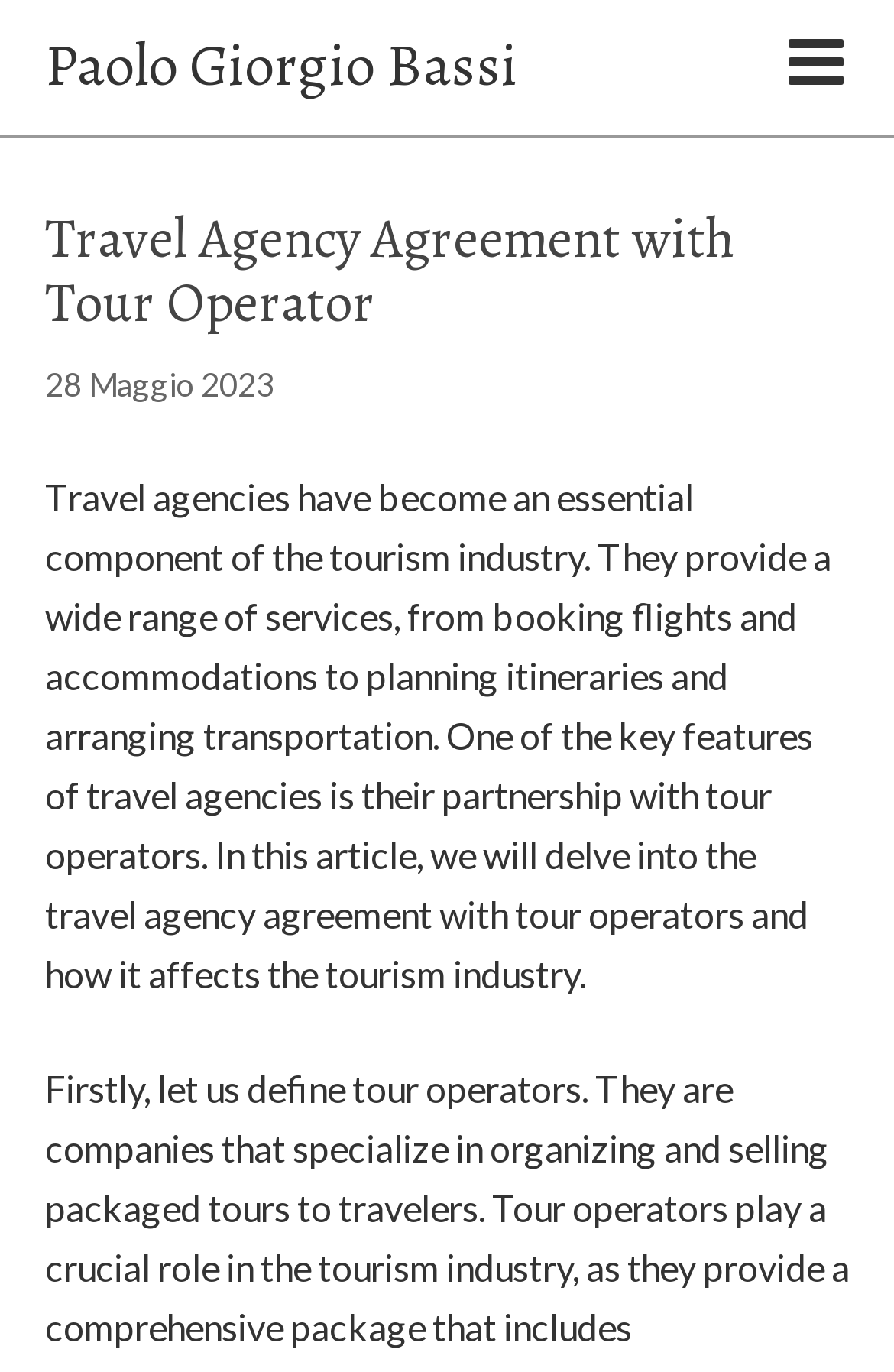Write an extensive caption that covers every aspect of the webpage.

The webpage is about travel agency agreements with tour operators. At the top, there is a heading that reads "Paolo Giorgio Bassi" in a prominent position, with a link to the same name right below it. To the right of the heading, there is another link with no text.

Below the heading, there is a section with a header that spans the width of the page. Within this section, there is a subheading that reads "Travel Agency Agreement with Tour Operator" and a timestamp that indicates the article was published on Sunday, May 28, 2023, at 12:19 am.

Underneath the timestamp, there is a block of text that summarizes the article's content. The text explains that travel agencies have become essential in the tourism industry, providing various services such as booking flights and accommodations, planning itineraries, and arranging transportation. It also mentions that the article will explore the travel agency agreement with tour operators and its impact on the tourism industry.